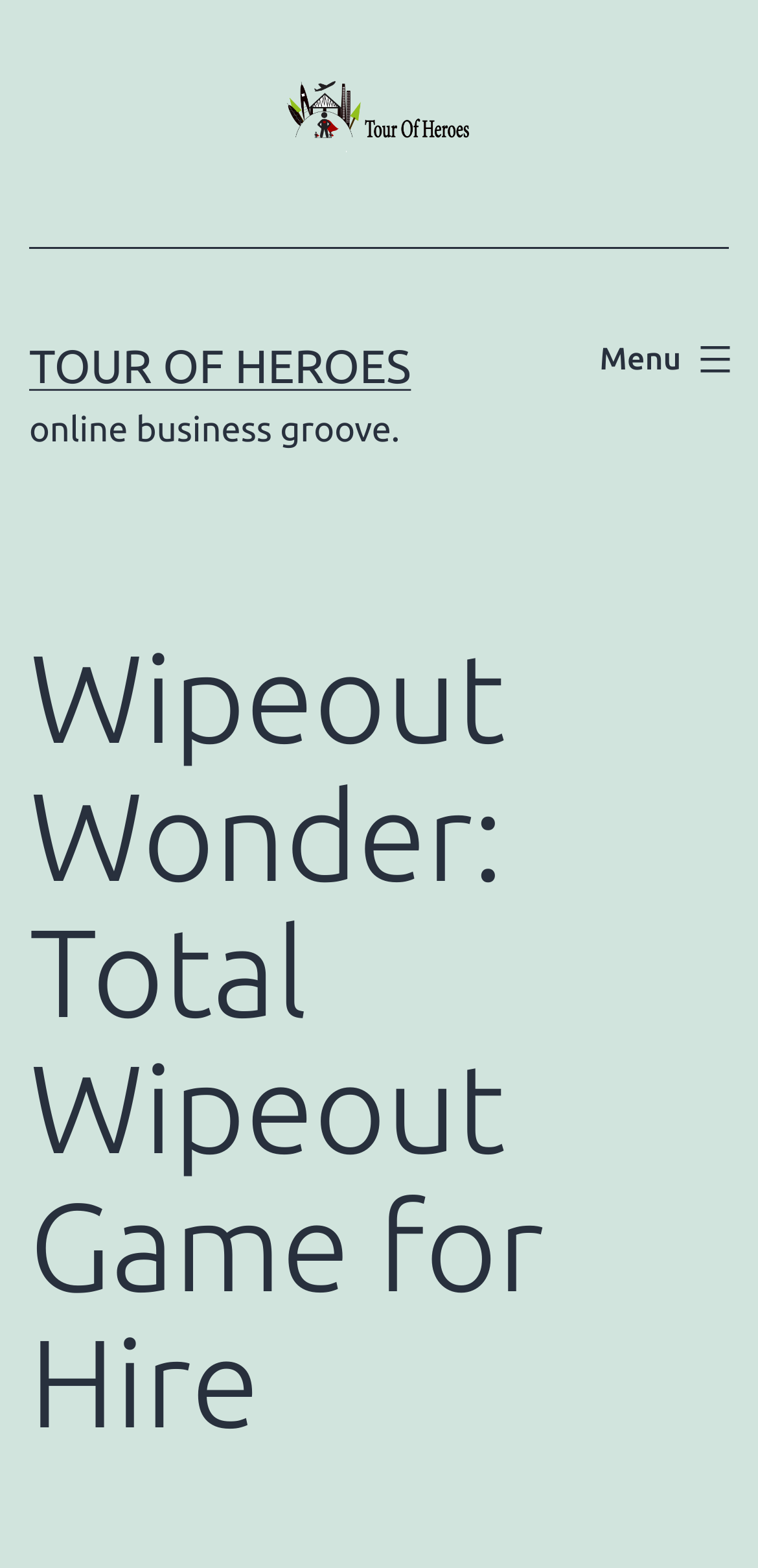What is the theme of the game?
From the screenshot, provide a brief answer in one word or phrase.

Heroes